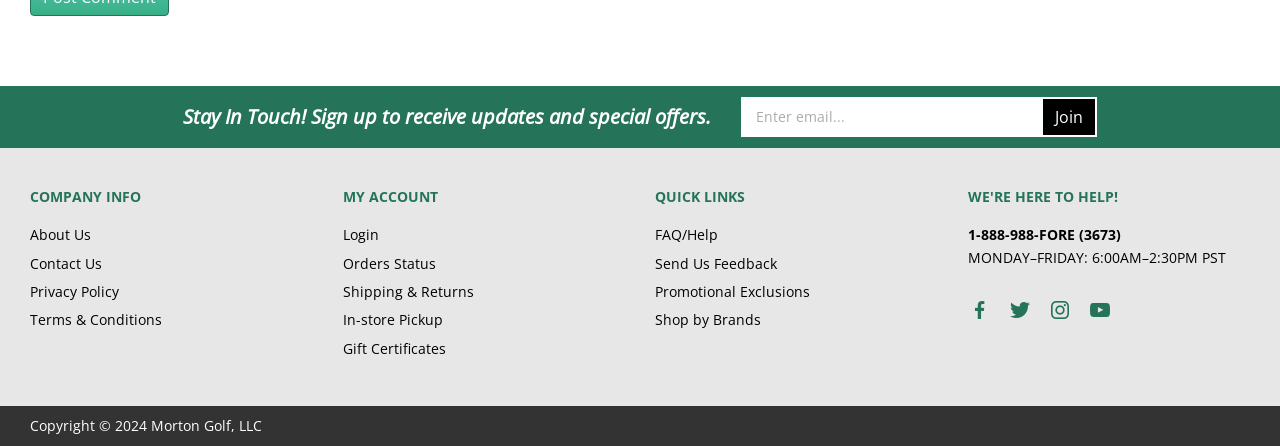What is the company's login link?
Look at the image and construct a detailed response to the question.

I found the login link by looking at the 'MY ACCOUNT' section, where it is listed as a link labeled 'Login'.